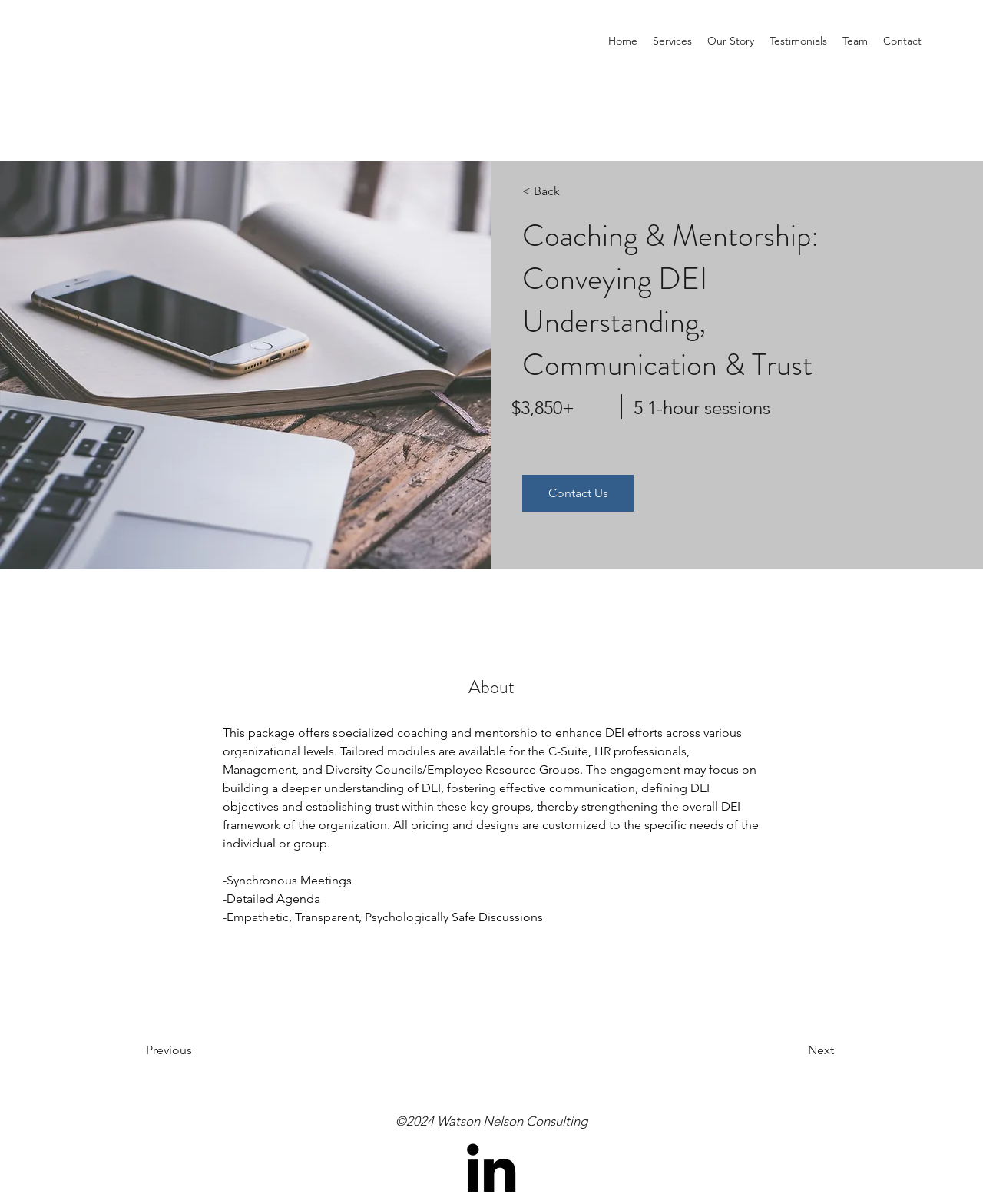How many social media links are there?
Answer the question with as much detail as possible.

I counted the number of social media links under the 'list' element with the text 'Social Bar', and I found only one link to 'LinkedIn'.